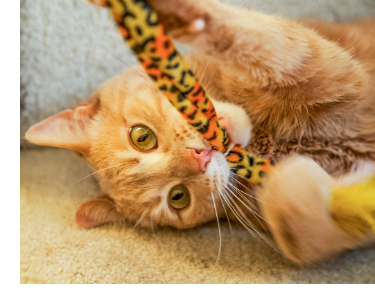Provide a thorough and detailed caption for the image.

The image features a playful ginger cat, showcasing its vibrant golden fur and striking green eyes. The cat is depicted in a relaxed position, comfortably stretching out on a soft surface, likely a cozy couch or a plush surface. It is playfully biting and tugging at a colorful cat toy that has a wild leopard print design, demonstrating its playful and curious nature. The scene captures a moment of joy and interaction, emphasizing the fun and engaging activities that are essential for a cat's well-being and mental stimulation. This playful demeanor reflects the importance of providing appropriate toys and environments for cats to explore and enjoy, enhancing their overall happiness.